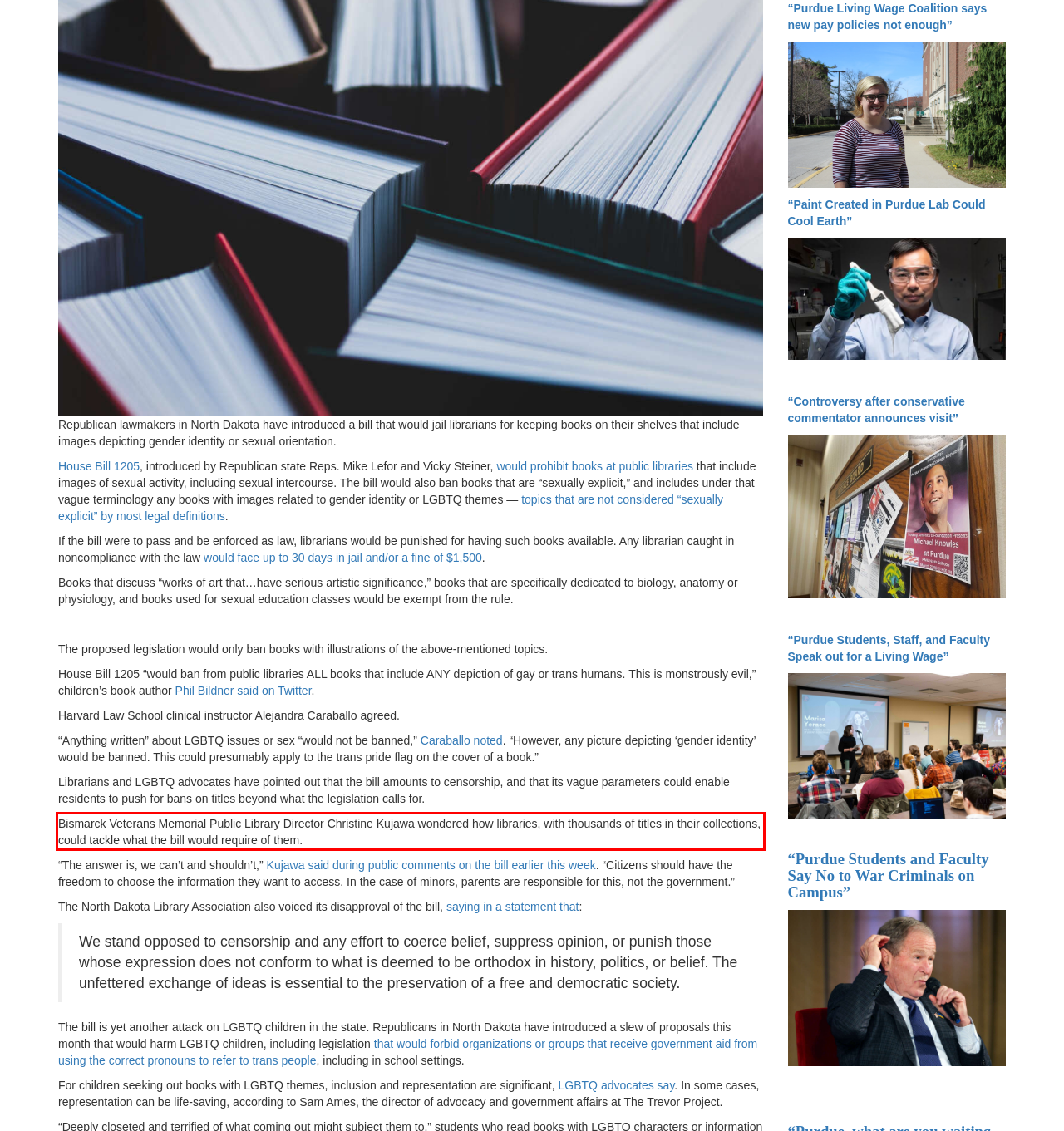You are provided with a screenshot of a webpage containing a red bounding box. Please extract the text enclosed by this red bounding box.

Bismarck Veterans Memorial Public Library Director Christine Kujawa wondered how libraries, with thousands of titles in their collections, could tackle what the bill would require of them.